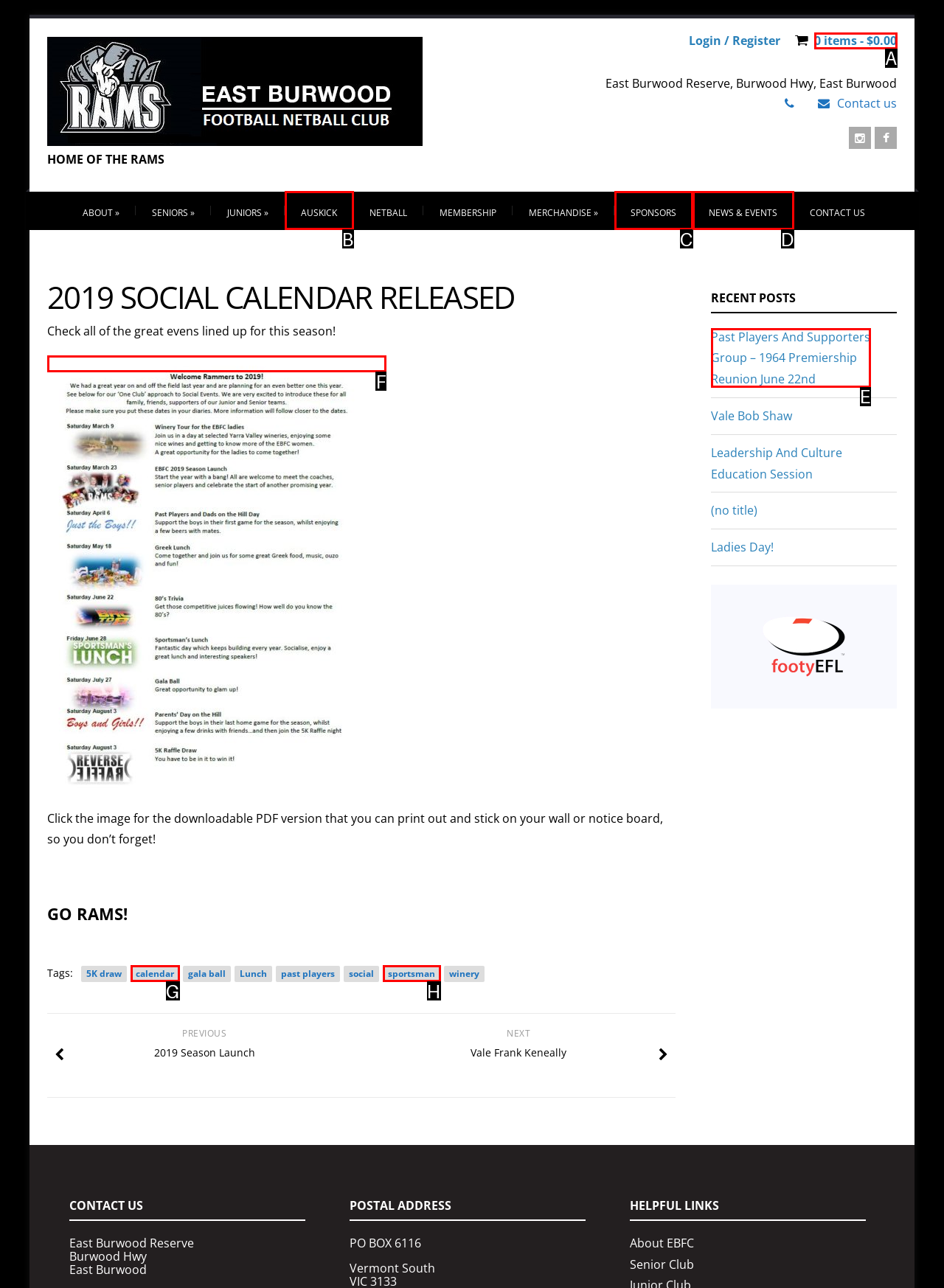Select the option I need to click to accomplish this task: View the 2019 social calendar
Provide the letter of the selected choice from the given options.

F